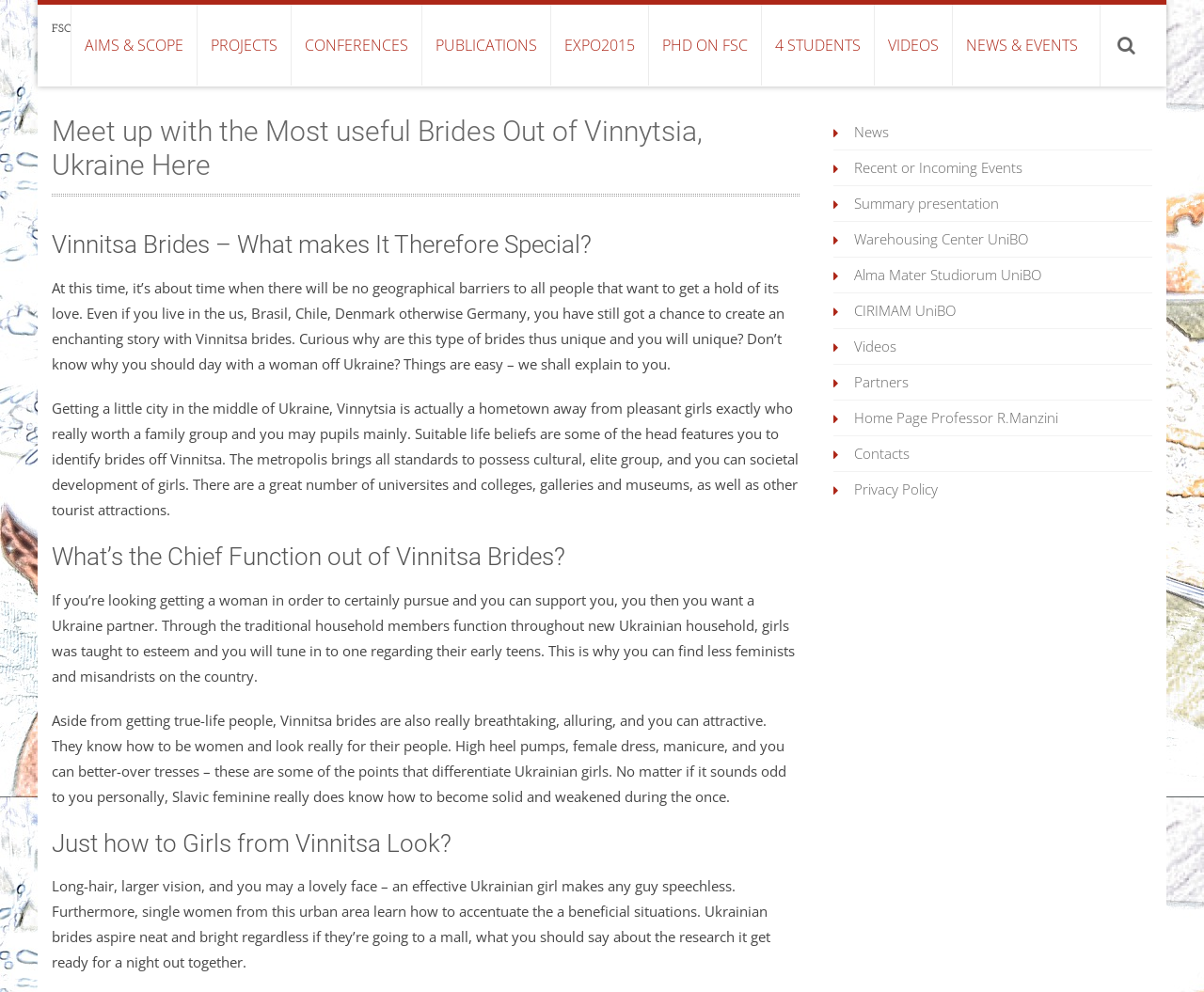What is the cultural background of Vinnitsa brides?
Using the details from the image, give an elaborate explanation to answer the question.

The webpage suggests that Vinnitsa brides come from a traditional Ukrainian household where family values are important. It mentions that girls are taught to respect and listen to their partners from a young age, and that they value family and pupils mainly.